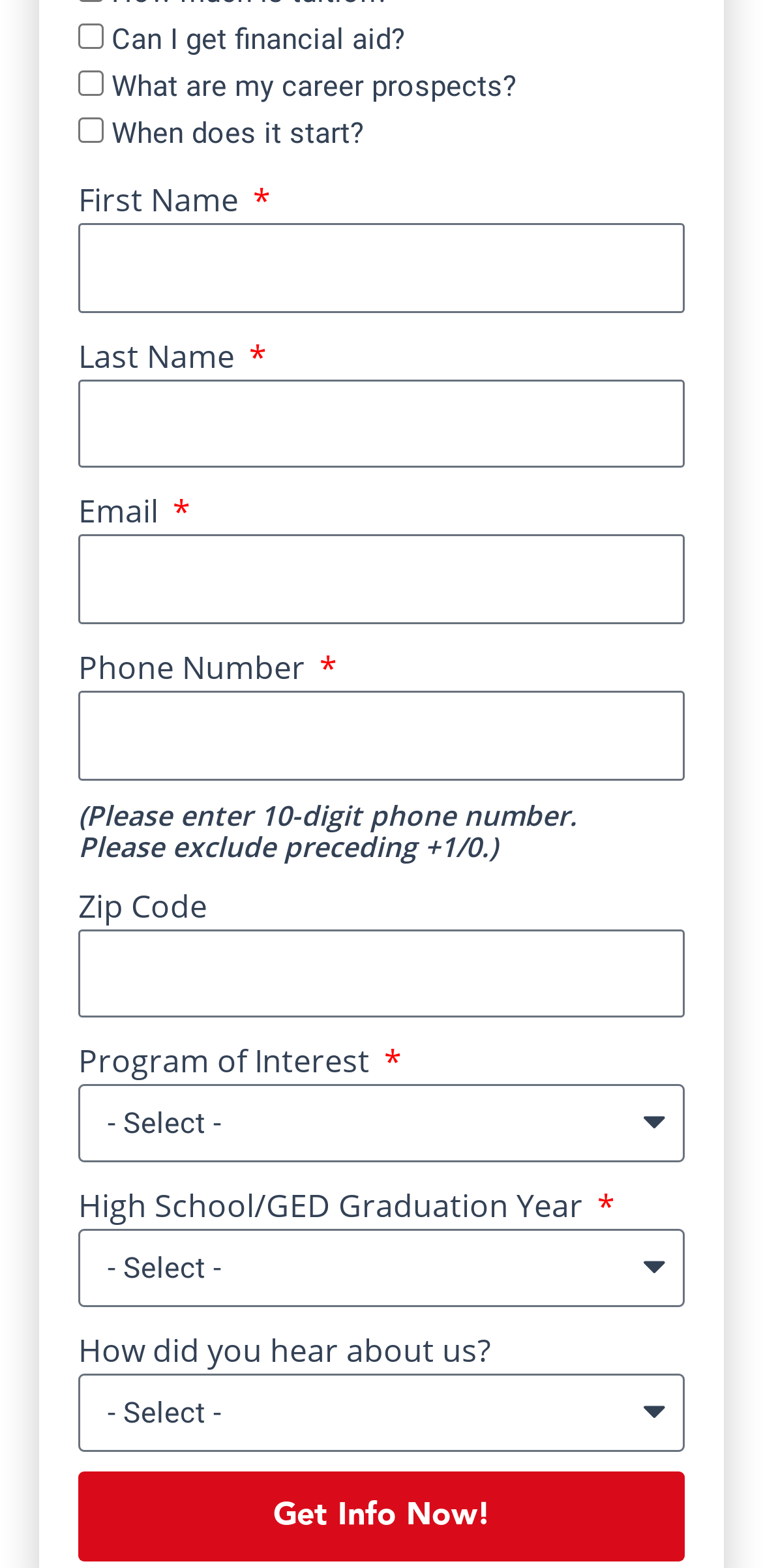Please locate the bounding box coordinates of the element that should be clicked to complete the given instruction: "Enter First Name".

[0.103, 0.143, 0.897, 0.199]